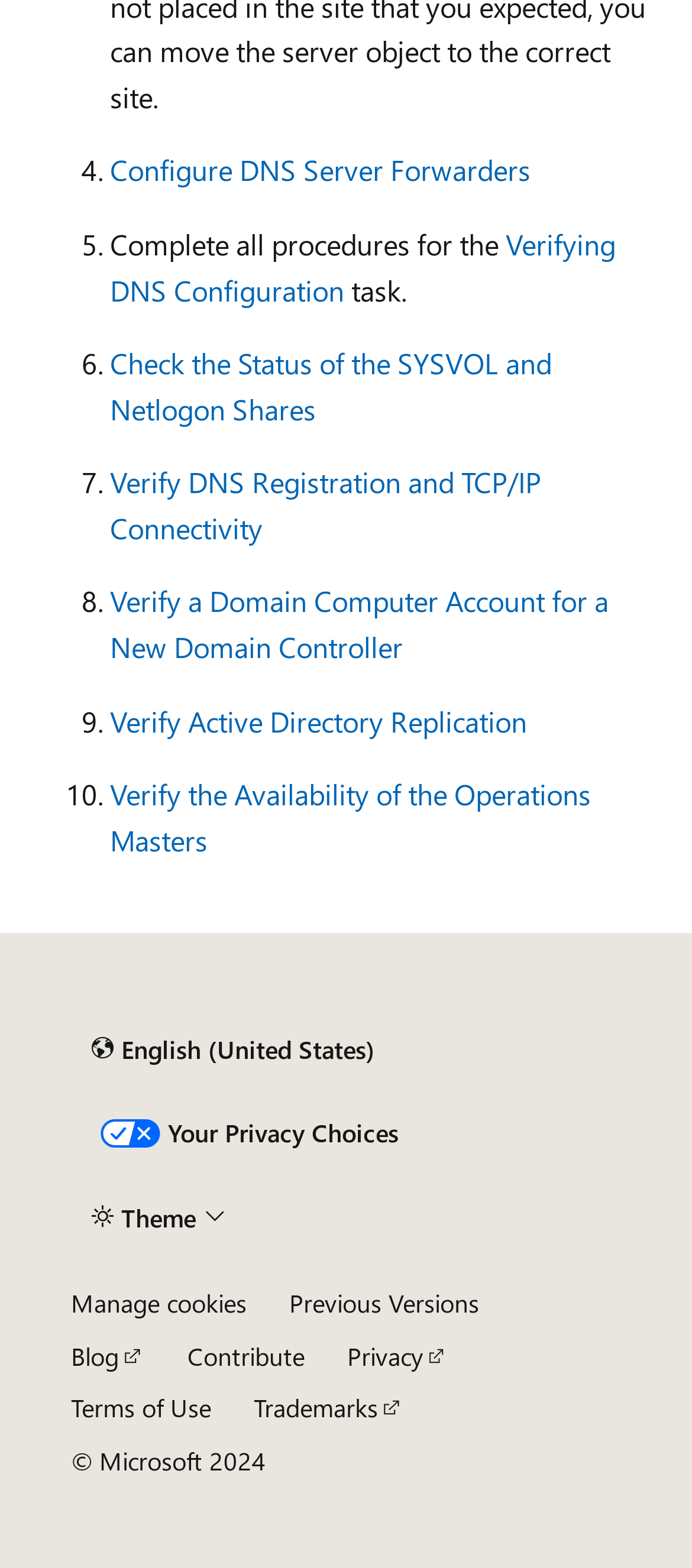Please identify the bounding box coordinates of the area that needs to be clicked to fulfill the following instruction: "Configure DNS Server Forwarders."

[0.159, 0.097, 0.767, 0.12]